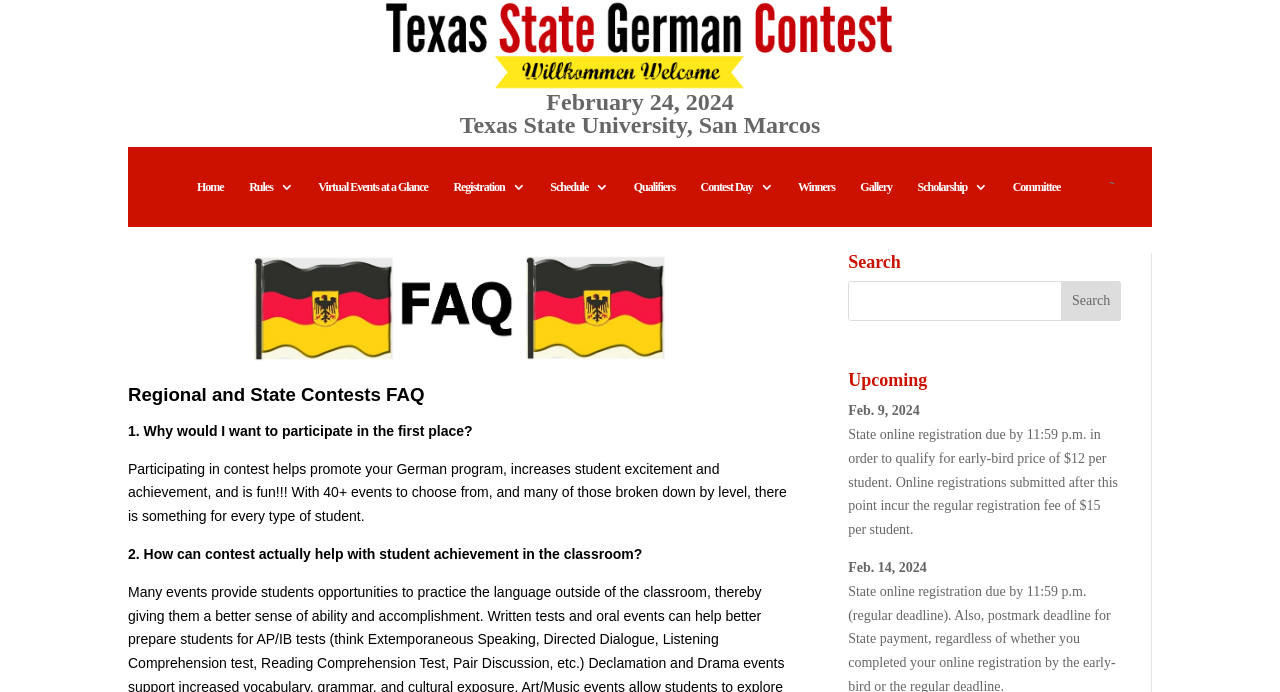Extract the bounding box for the UI element that matches this description: "name="s"".

[0.663, 0.433, 0.876, 0.491]